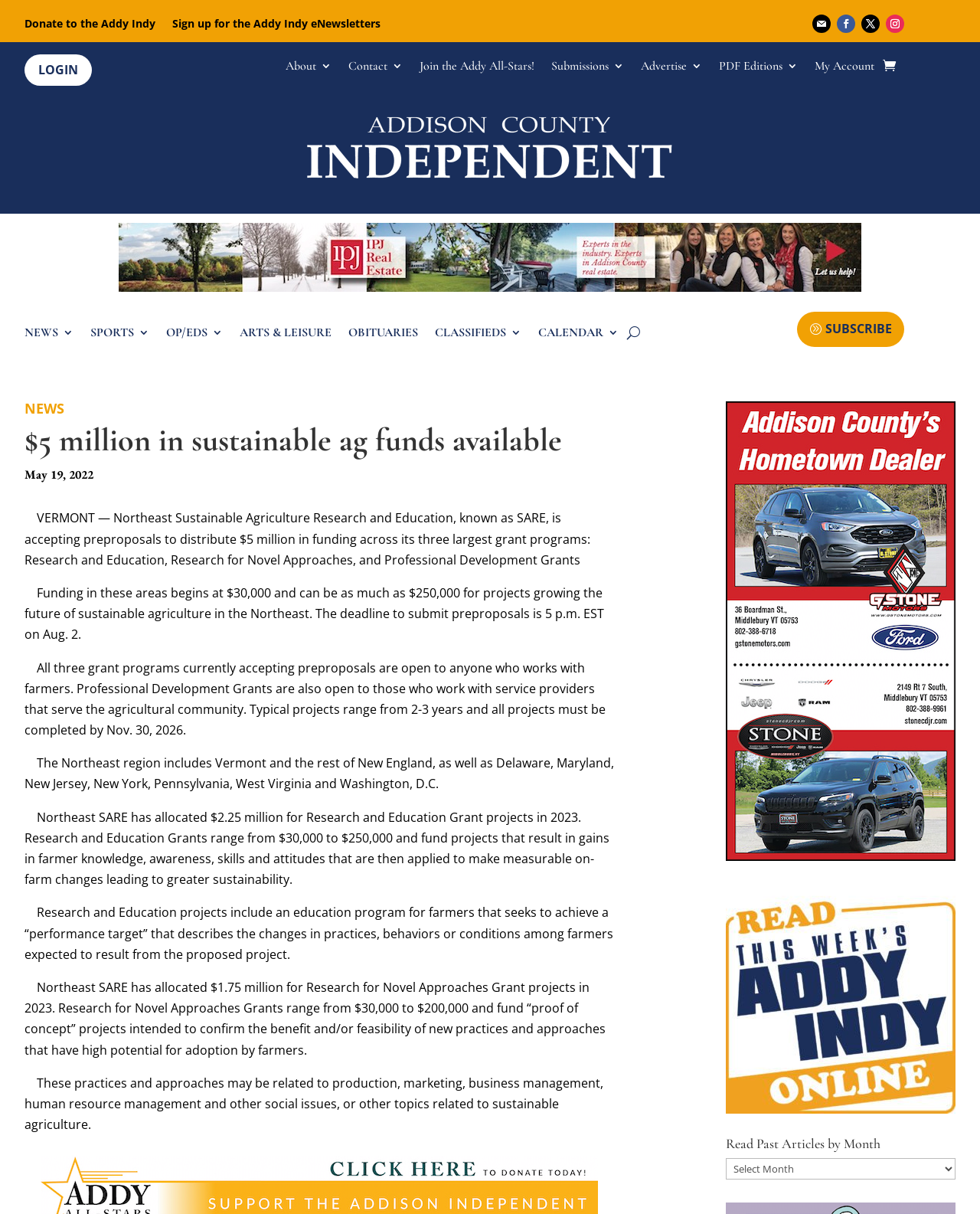Please respond in a single word or phrase: 
What is the range of funding for Research and Education Grants?

$30,000 to $250,000